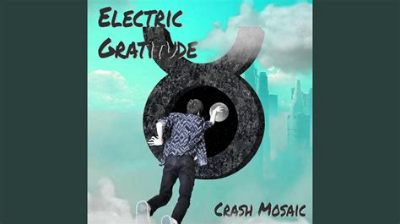Capture every detail in the image and describe it fully.

The image presents the cover art for the album "Electric Gratitude" by Crash Mosaic. Featuring a surreal design, the artwork depicts a figure, dressed in a stylish patterned shirt, reaching toward an oversized, abstract representation of the Taurus zodiac symbol. The background is a vibrant blend of soft blue and green tones, with hints of a city skyline peeking through clouds, adding an ethereal quality to the scene. The title "Electric Gratitude" is prominently displayed at the top in bold, dynamic lettering, while the artist's name is featured at the bottom, reinforcing the contemporary and artistic vibe of the album.